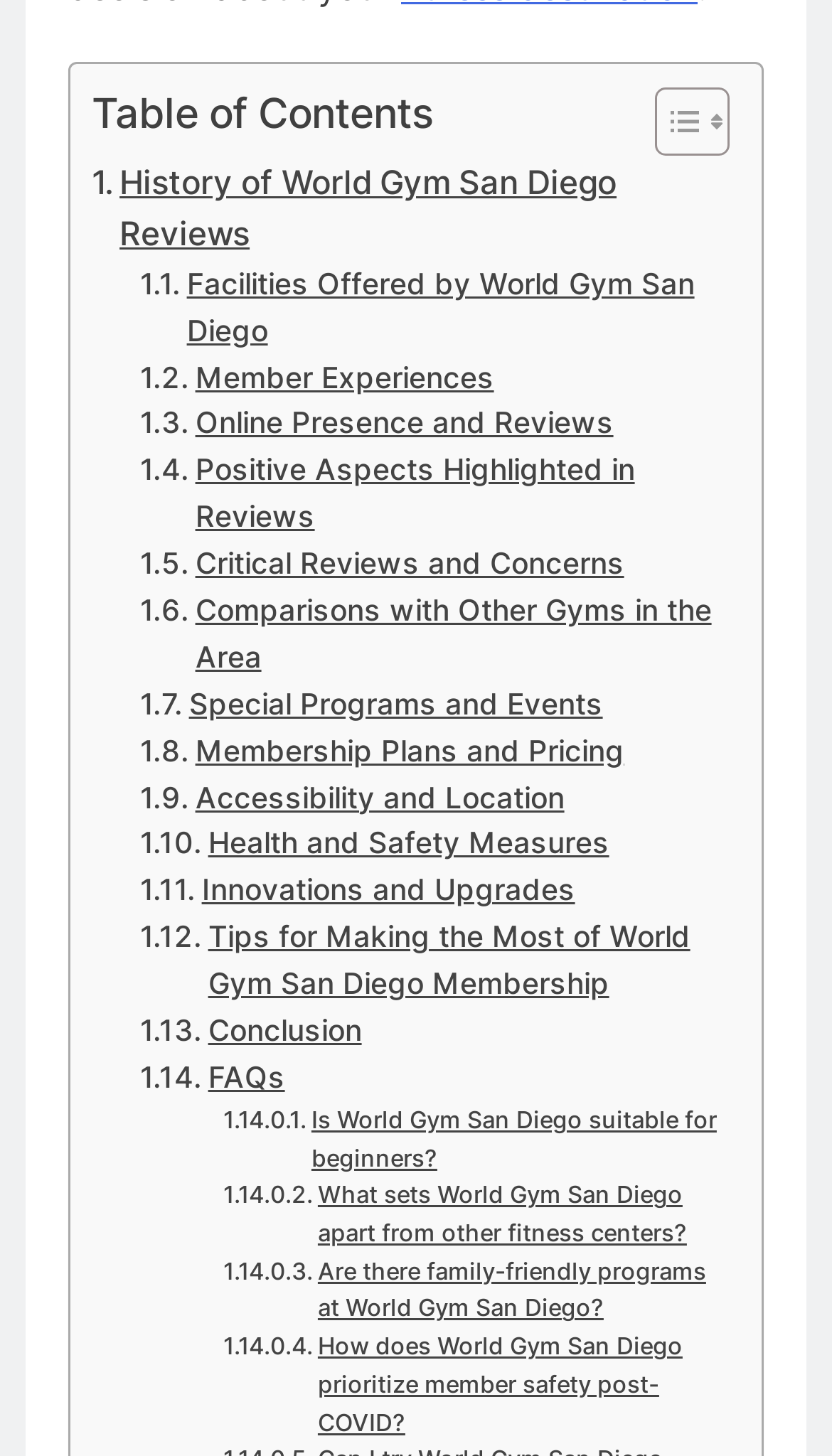Determine the bounding box coordinates for the area that should be clicked to carry out the following instruction: "Toggle Table of Content".

[0.749, 0.059, 0.864, 0.109]